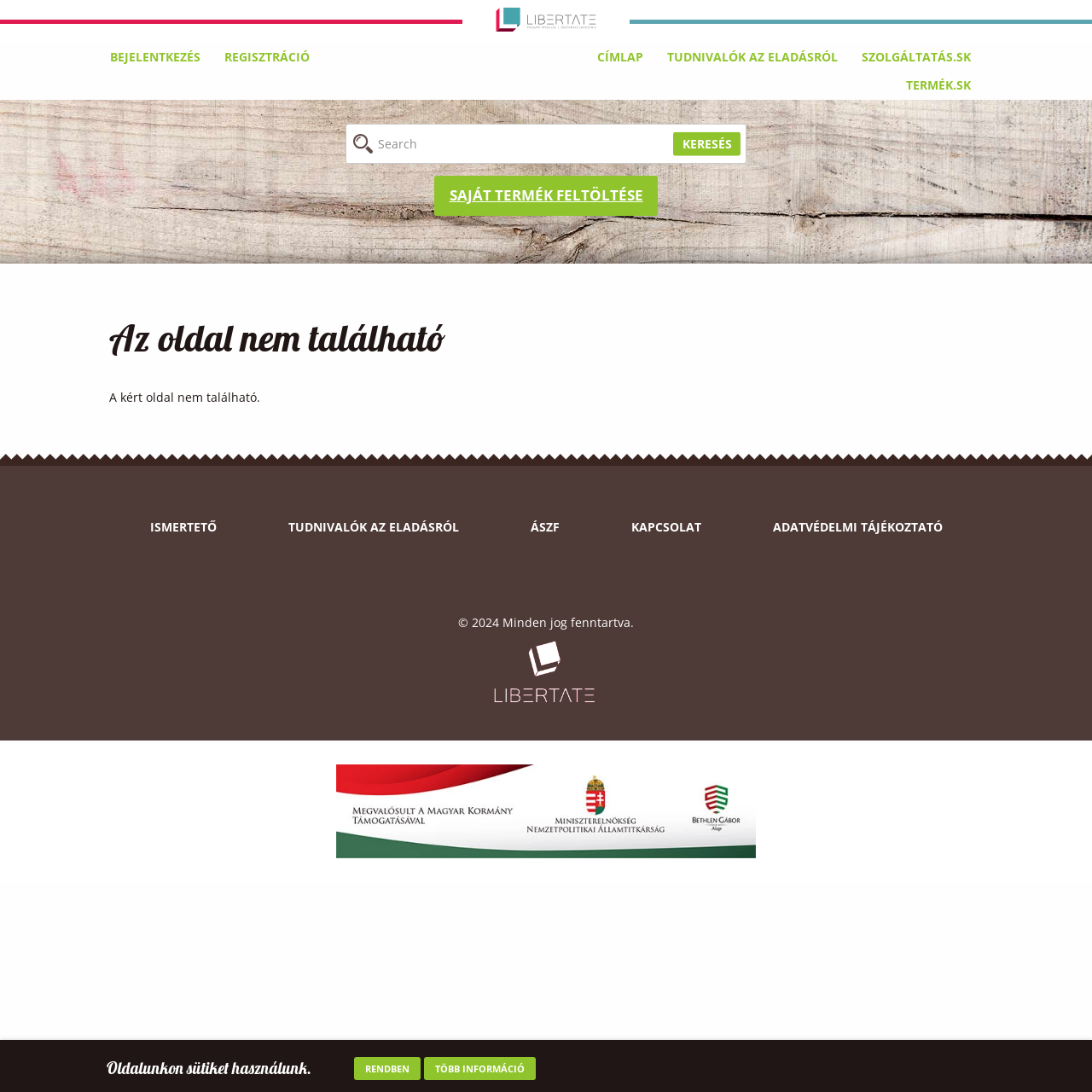Identify the bounding box coordinates of the clickable section necessary to follow the following instruction: "Search". The coordinates should be presented as four float numbers from 0 to 1, i.e., [left, top, right, bottom].

[0.616, 0.121, 0.678, 0.143]